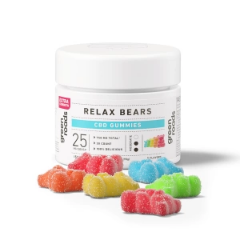What is the purpose of the product?
Analyze the image and deliver a detailed answer to the question.

The product is designed to provide a soothing experience by combining relaxation benefits with the enjoyable taste of gummy bears, making it a convenient way to incorporate CBD into one's wellness routine.